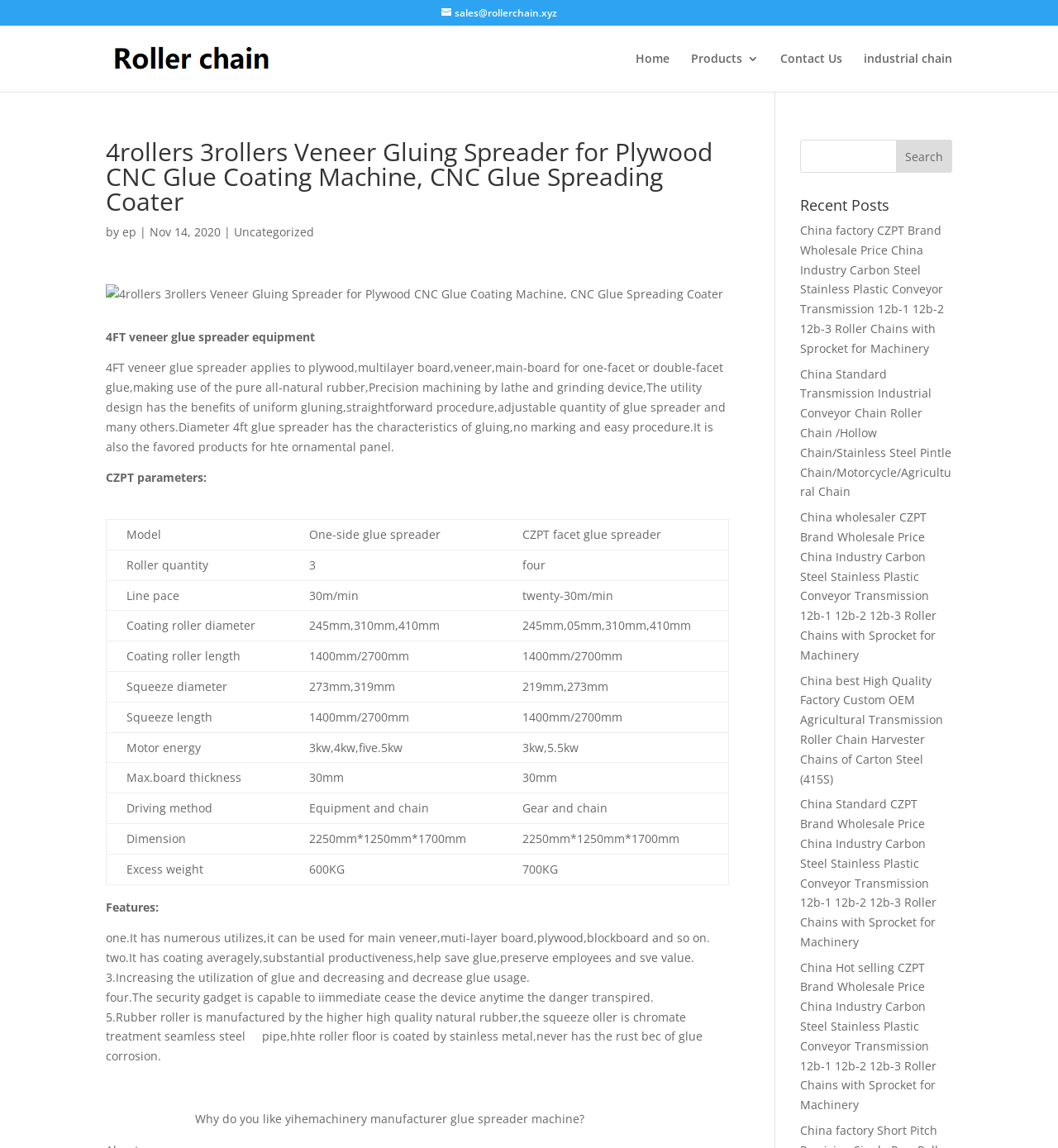What is the material of the squeeze roller?
Please describe in detail the information shown in the image to answer the question.

The material of the squeeze roller can be found in the 'Features' section, which states that 'the squeeze oller is chromate treatment seamless steel pipe'.